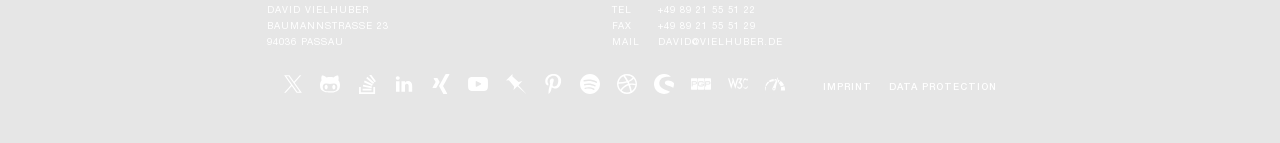Determine the bounding box coordinates for the element that should be clicked to follow this instruction: "Read the article 'An After Easter Commentary: Liar, Lunatic, or Lord'". The coordinates should be given as four float numbers between 0 and 1, in the format [left, top, right, bottom].

None